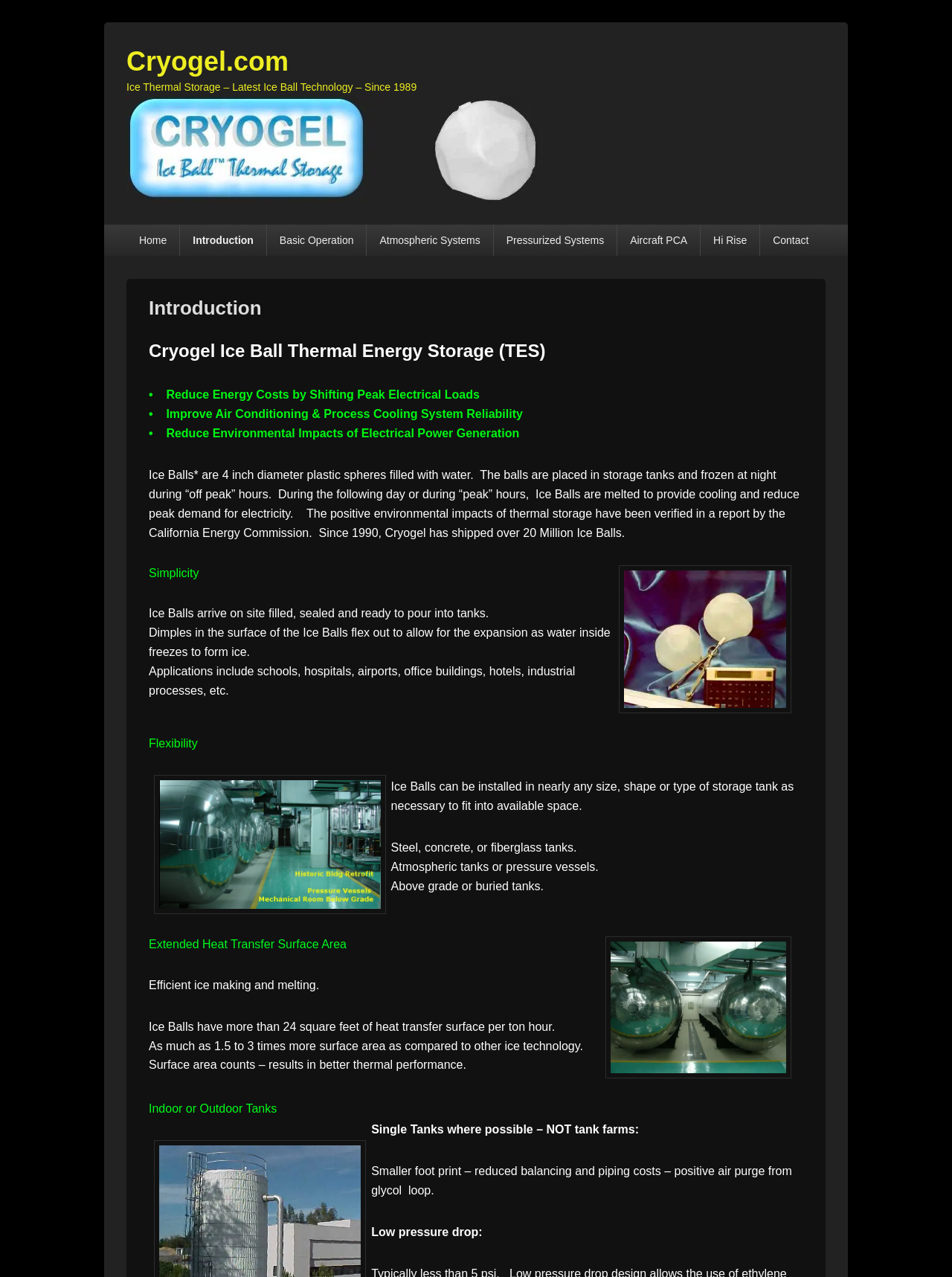Find the bounding box coordinates of the element to click in order to complete the given instruction: "Click on the 'Cryogel.com' image."

[0.133, 0.075, 0.572, 0.158]